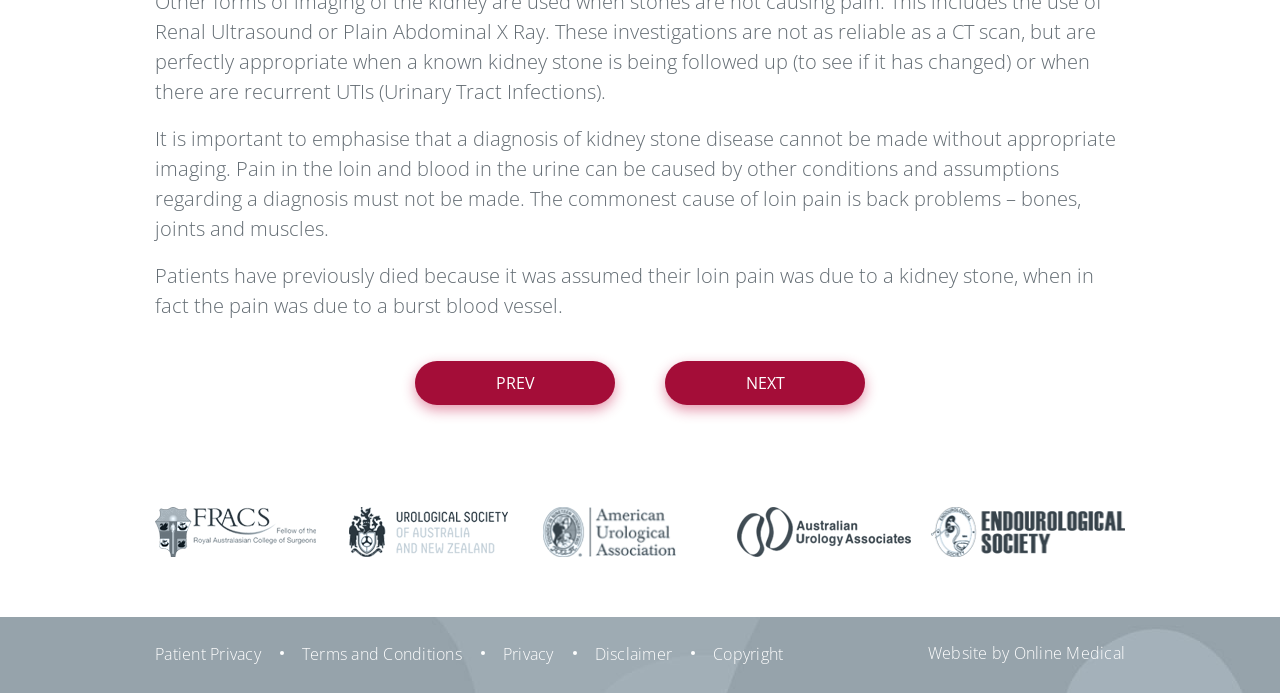What is the main topic of the text?
Refer to the image and answer the question using a single word or phrase.

Kidney stone disease